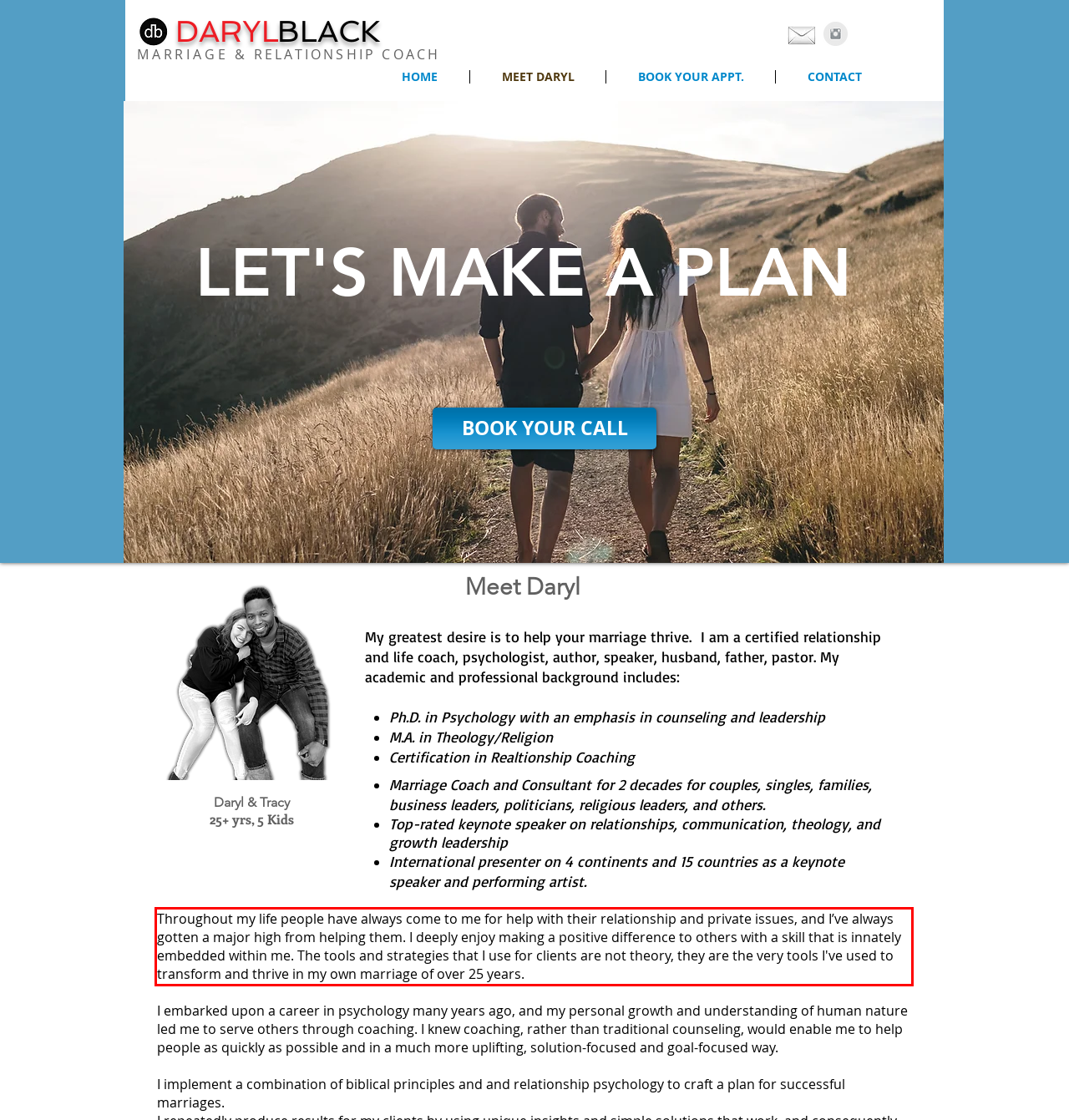There is a screenshot of a webpage with a red bounding box around a UI element. Please use OCR to extract the text within the red bounding box.

Throughout my life people have always come to me for help with their relationship and private issues, and I’ve always gotten a major high from helping them. I deeply enjoy making a positive difference to others with a skill that is innately embedded within me. The tools and strategies that I use for clients are not theory, they are the very tools I've used to transform and thrive in my own marriage of over 25 years.